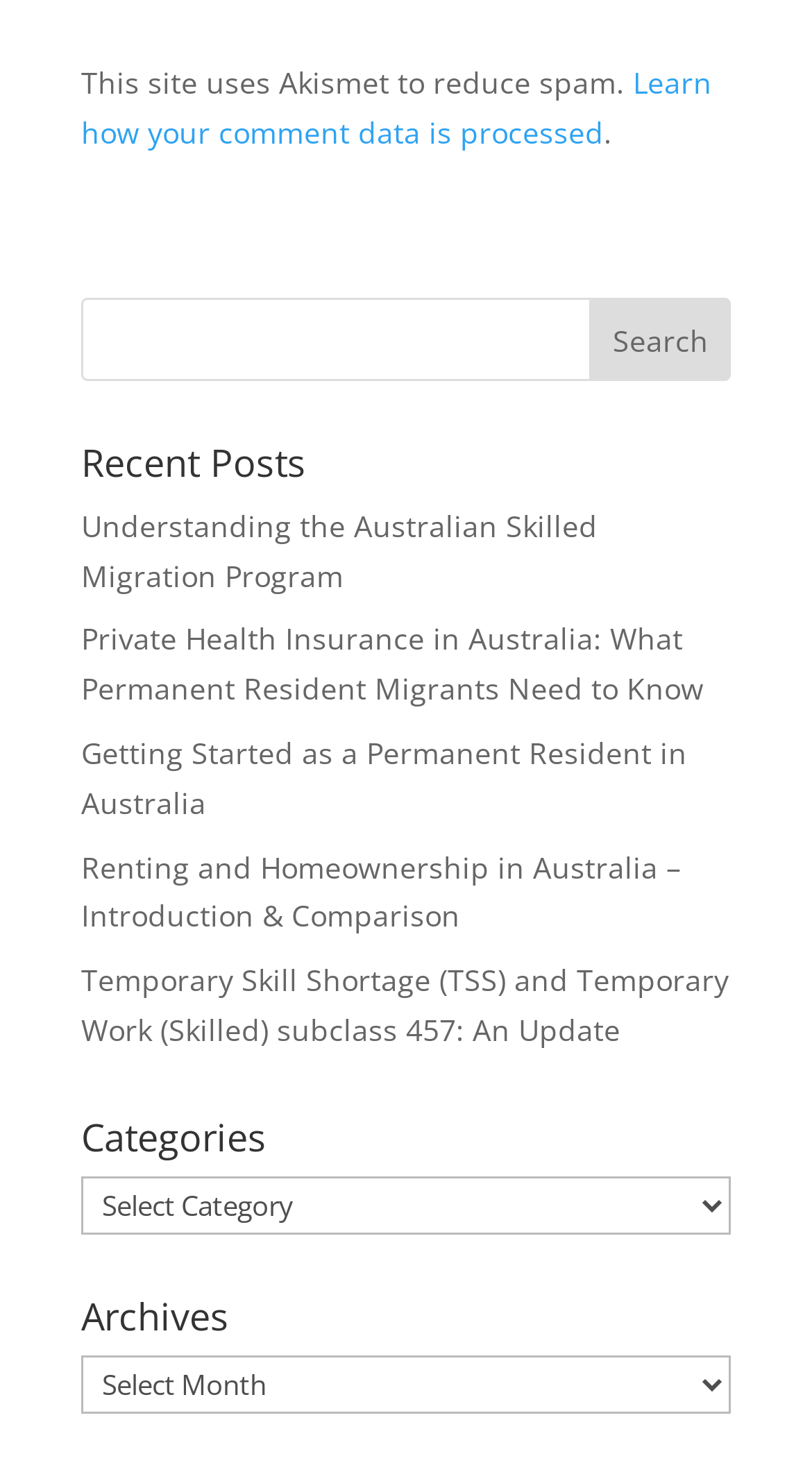Determine the bounding box coordinates of the clickable element to achieve the following action: 'View archives'. Provide the coordinates as four float values between 0 and 1, formatted as [left, top, right, bottom].

[0.1, 0.926, 0.9, 0.966]